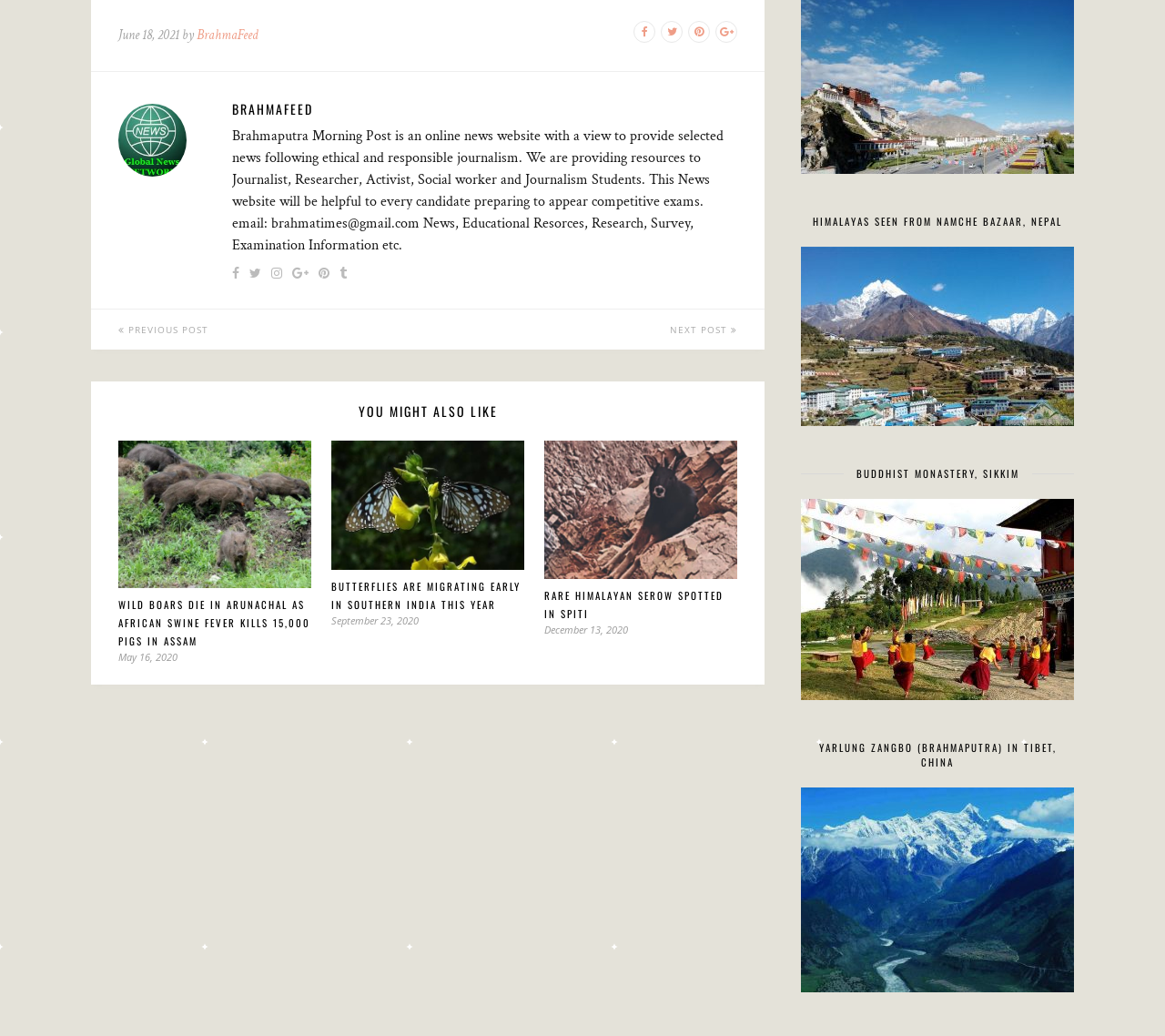Pinpoint the bounding box coordinates of the clickable element needed to complete the instruction: "Go to the previous post". The coordinates should be provided as four float numbers between 0 and 1: [left, top, right, bottom].

[0.078, 0.299, 0.367, 0.338]